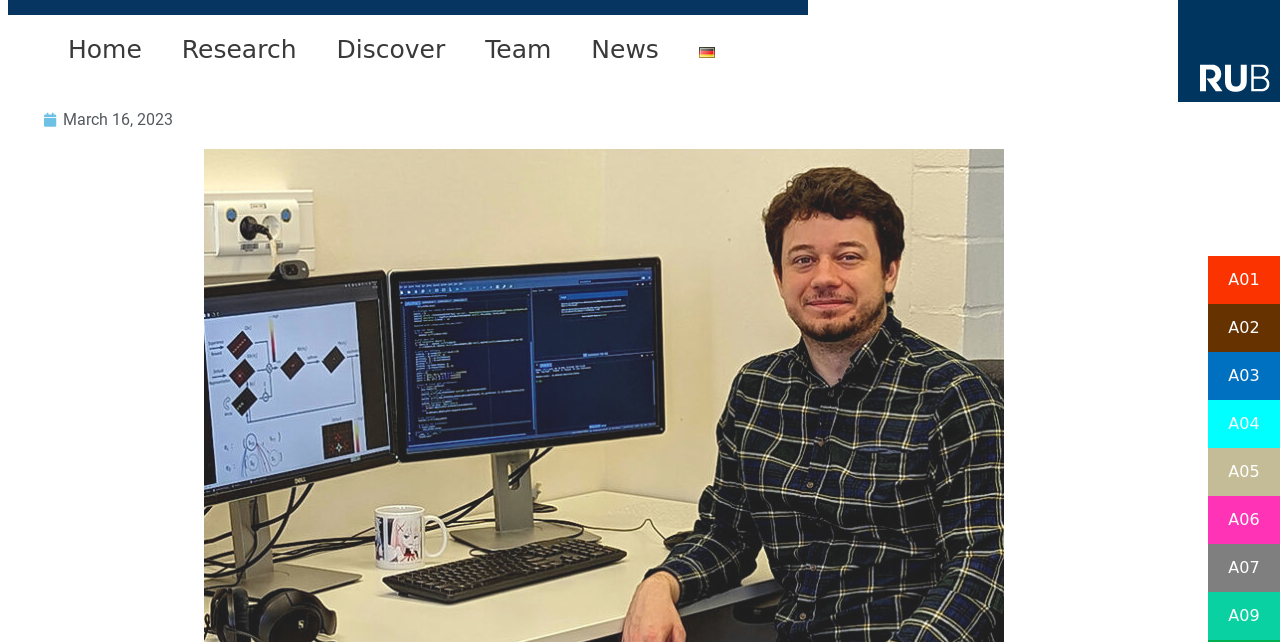What is the date mentioned on the webpage?
Analyze the screenshot and provide a detailed answer to the question.

I found a link element with the text 'March 16, 2023' located at the top-left corner of the webpage with a bounding box coordinate of [0.034, 0.171, 0.135, 0.201]. This suggests that the webpage mentions a specific date.